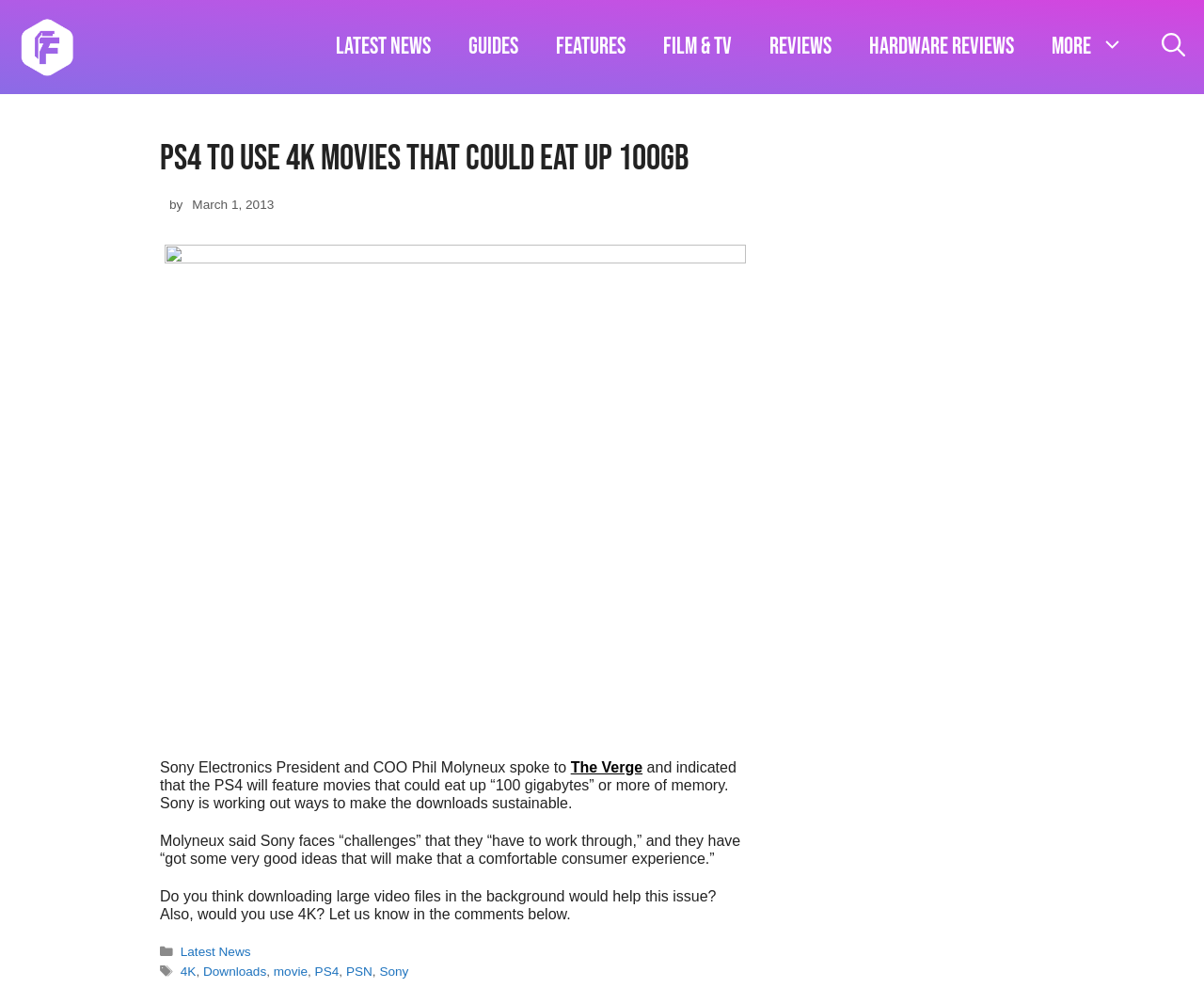Can you find the bounding box coordinates for the element to click on to achieve the instruction: "Click on FragHero"?

[0.008, 0.0, 0.07, 0.095]